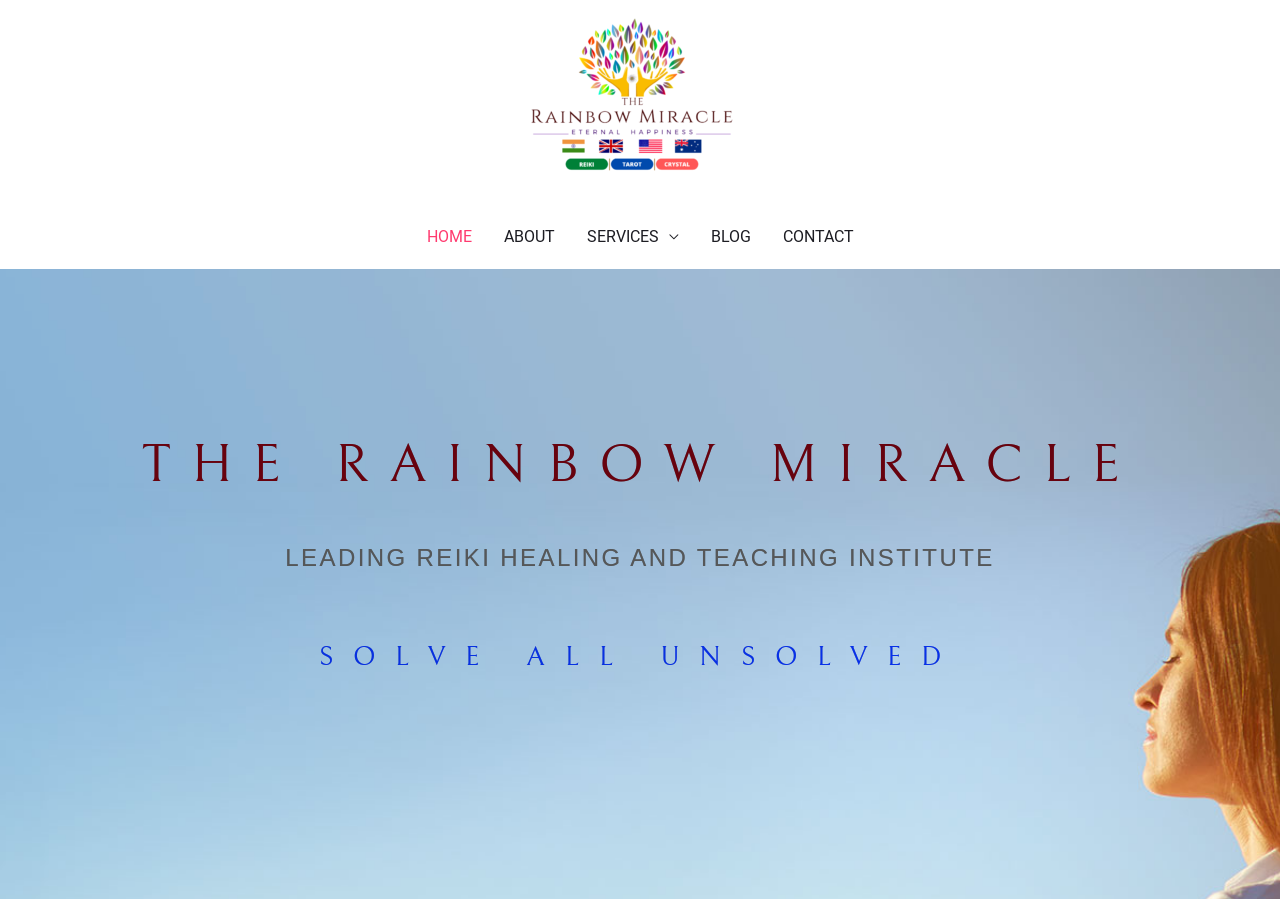What services are offered by the center?
Refer to the image and provide a one-word or short phrase answer.

Reiki healing and teaching